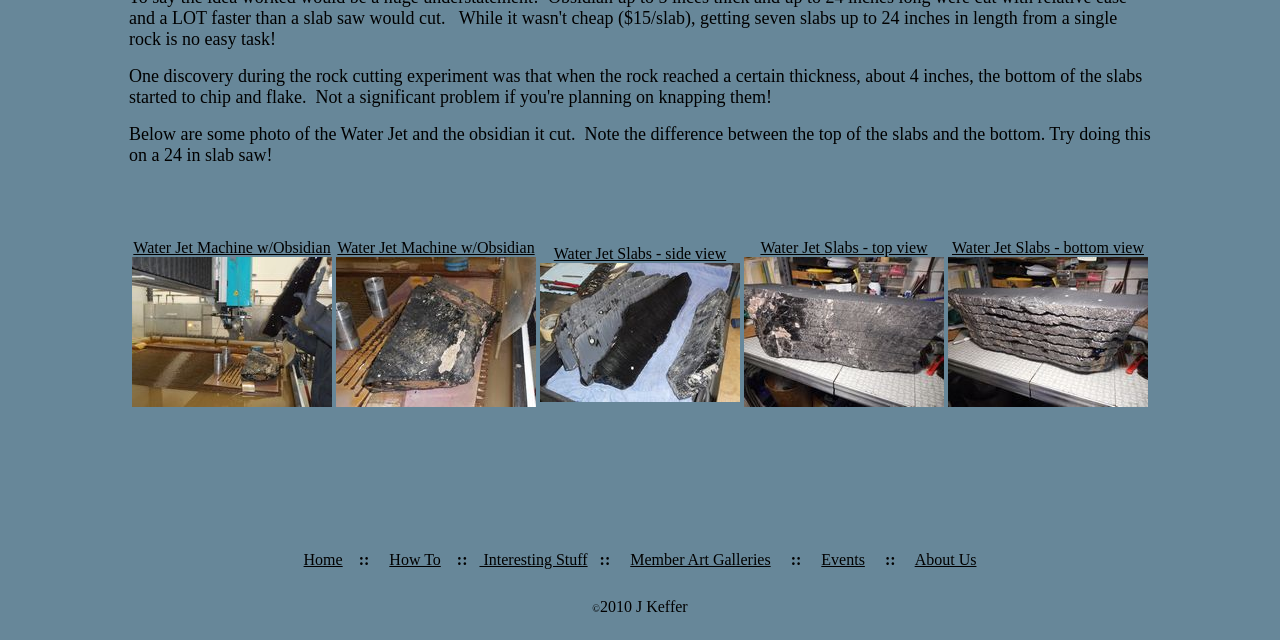Based on the element description: "Events", identify the UI element and provide its bounding box coordinates. Use four float numbers between 0 and 1, [left, top, right, bottom].

[0.642, 0.86, 0.676, 0.887]